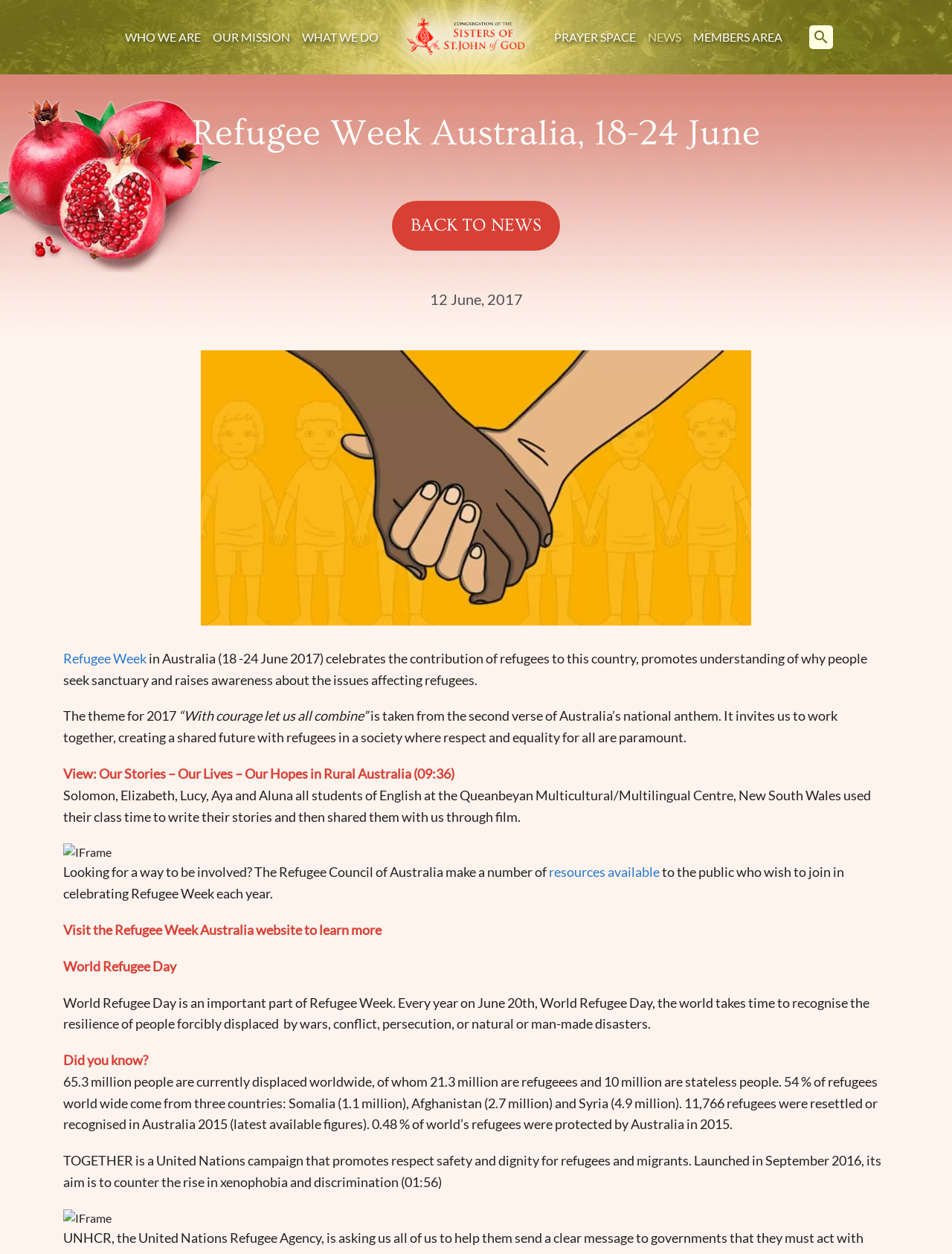Specify the bounding box coordinates of the element's area that should be clicked to execute the given instruction: "Expand the section". The coordinates should be four float numbers between 0 and 1, i.e., [left, top, right, bottom].

[0.953, 0.727, 0.984, 0.75]